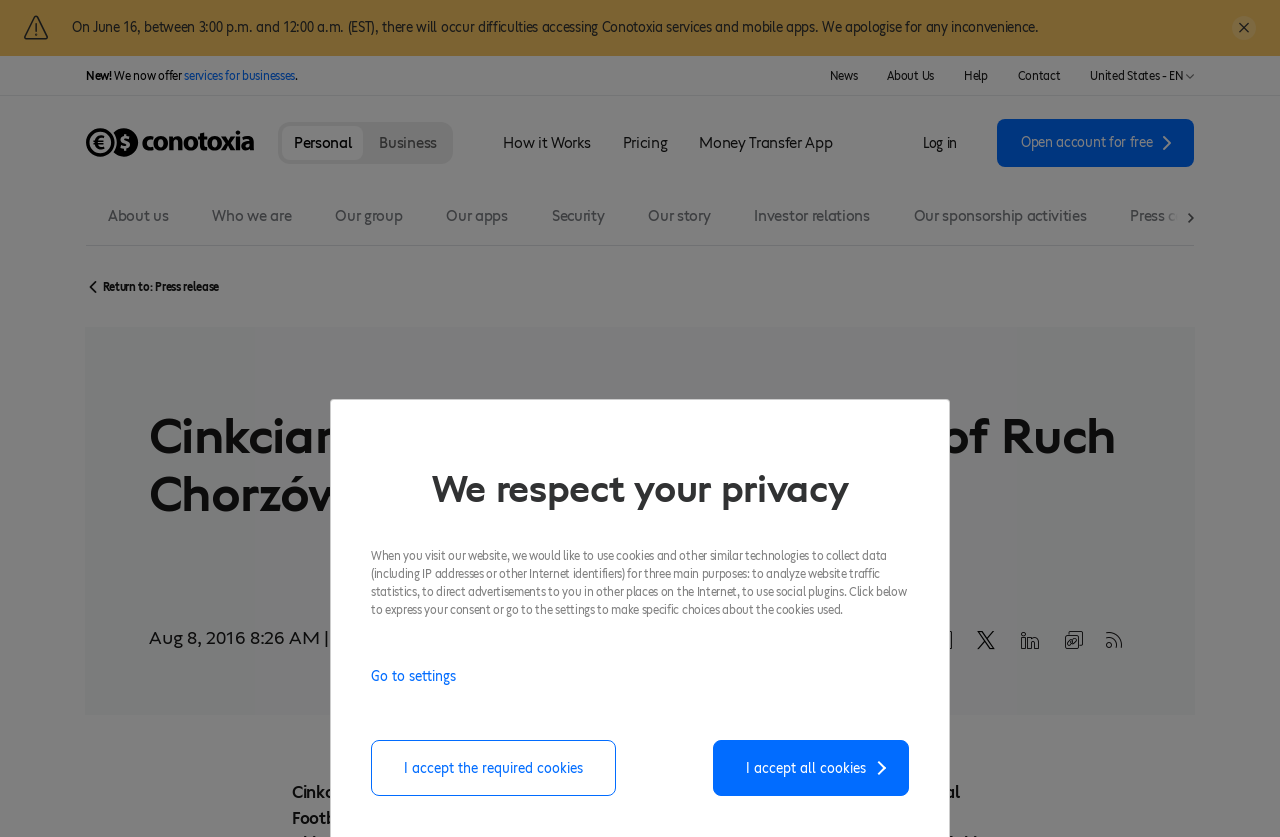Please locate the clickable area by providing the bounding box coordinates to follow this instruction: "Close the alert message".

[0.962, 0.019, 0.981, 0.048]